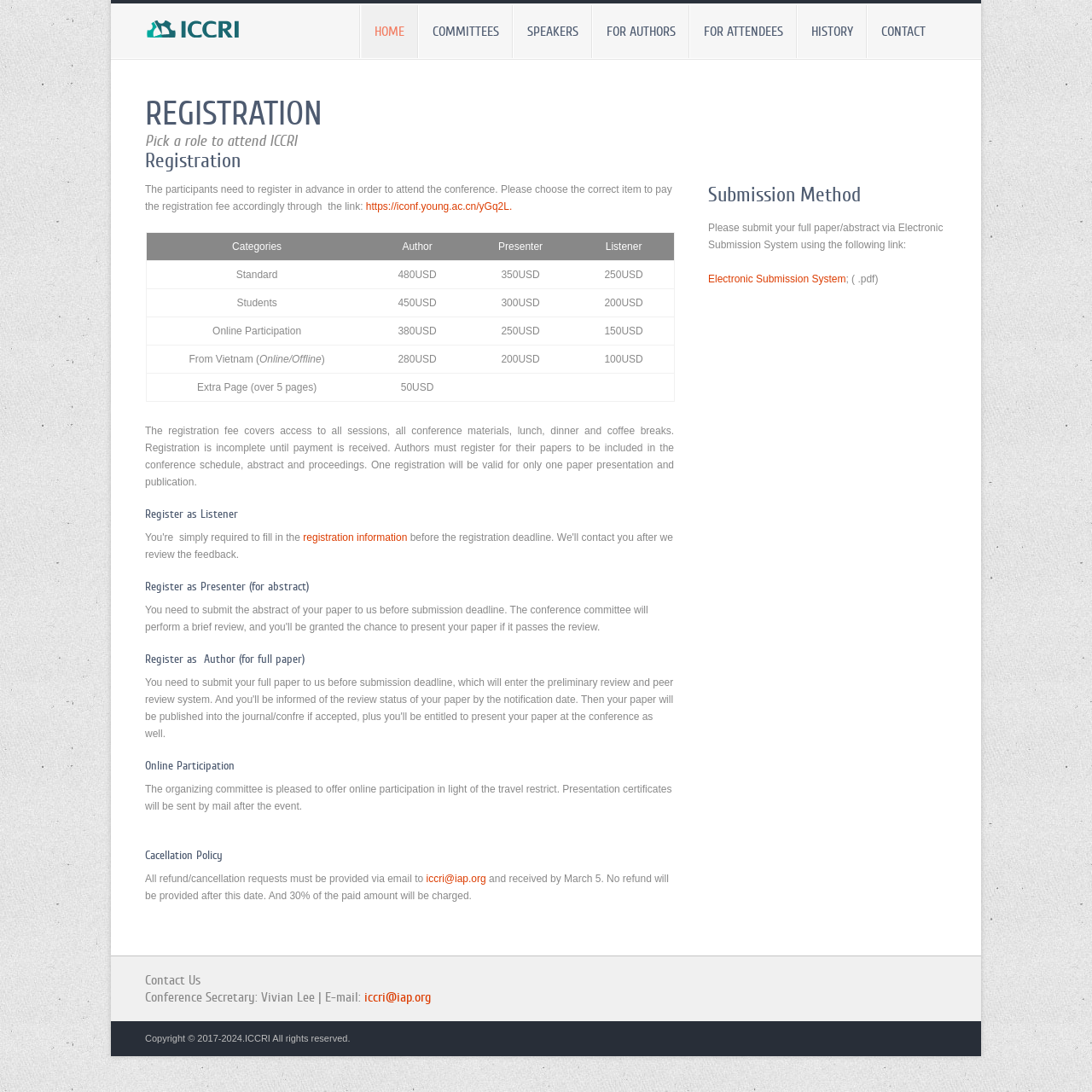Give a detailed account of the webpage, highlighting key information.

The webpage is about the ICCRI 2024 conference, with a focus on registration and submission information. At the top, there are seven navigation links: HOME, COMMITTEES, SPEAKERS, FOR AUTHORS, FOR ATTENDEES, HISTORY, and CONTACT.

Below the navigation links, there is a section dedicated to registration. It starts with a heading "REGISTRATION" and a subheading "Pick a role to attend ICCRI". The registration information is presented in a table with five categories: Categories, Author, Presenter, Listener, and Online Participation. Each category has corresponding registration fees listed.

Following the registration table, there are four sections: "Register as Listener", "Register as Presenter (for abstract)", "Register as Author (for full paper)", and "Online Participation". Each section provides specific registration information and links to relevant pages.

The webpage also includes a section on cancellation policy, stating that all refund/cancellation requests must be provided via email and received by a specific date.

On the right side of the page, there is a section dedicated to submission method, providing information on how to submit full papers or abstracts via the Electronic Submission System.

At the bottom of the page, there are three sections: "Contact Us", "Conference Secretary" with contact information, and a copyright notice.